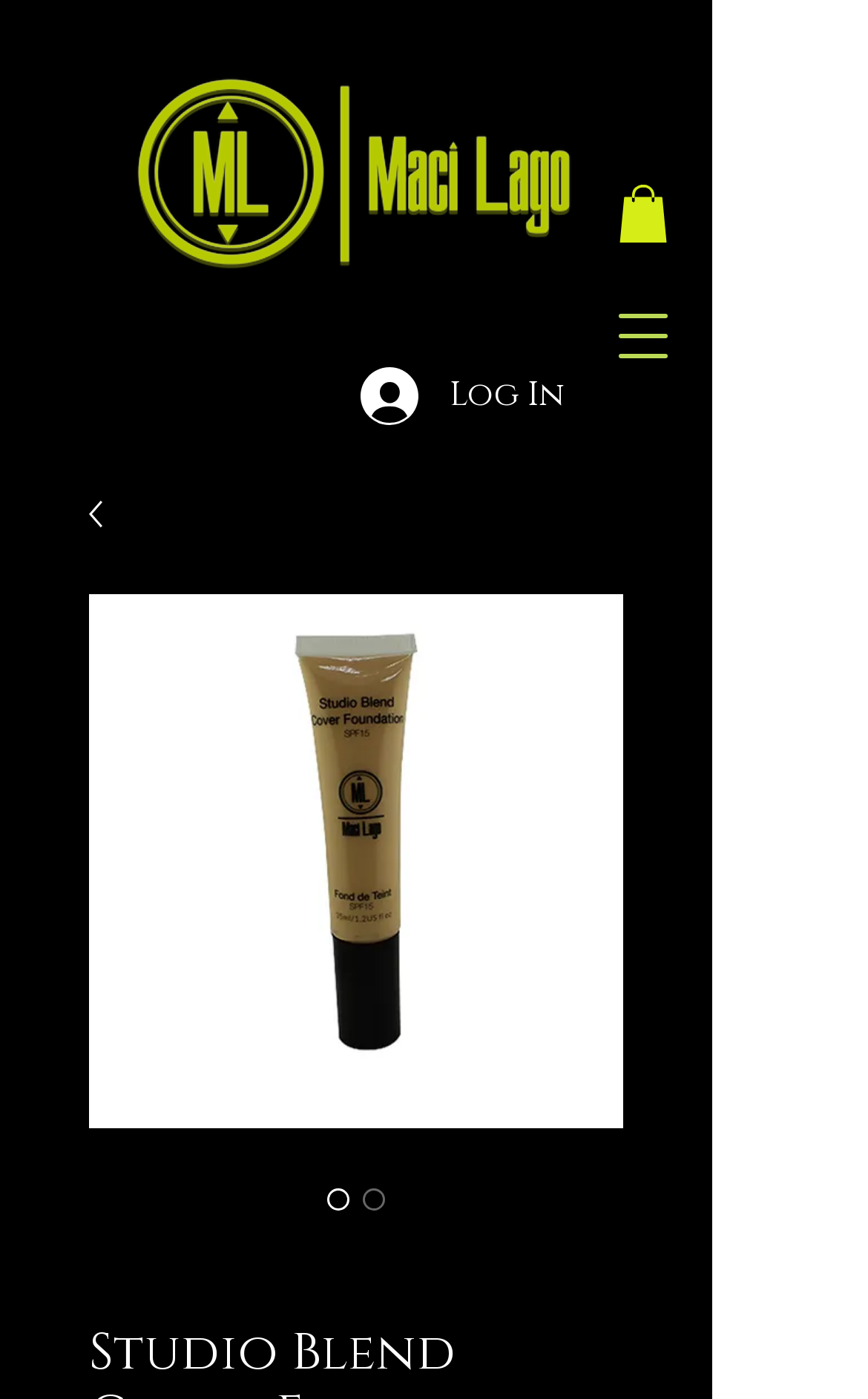Identify and provide the main heading of the webpage.

Studio Blend Cover Foundation FH104